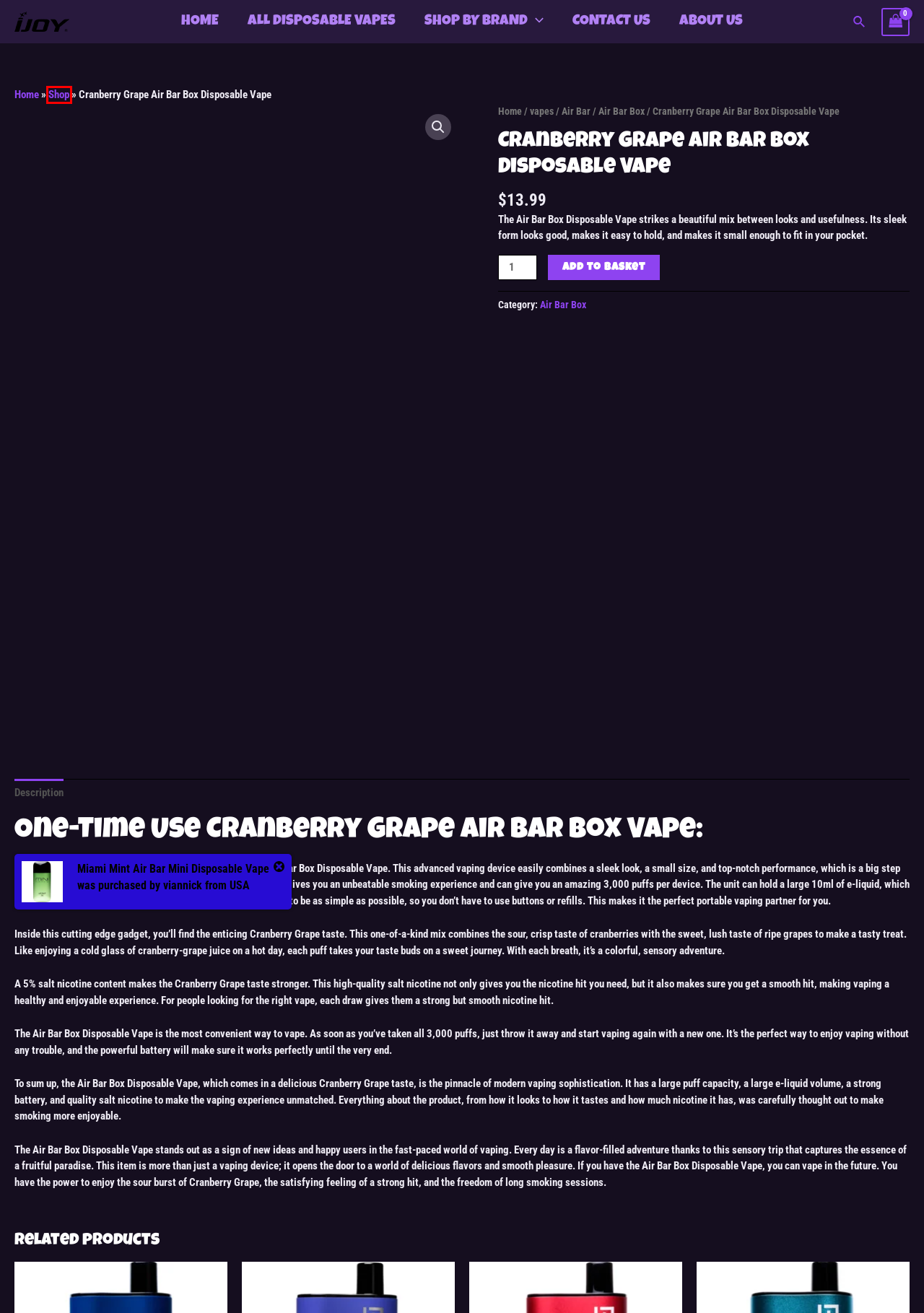You are provided with a screenshot of a webpage that includes a red rectangle bounding box. Please choose the most appropriate webpage description that matches the new webpage after clicking the element within the red bounding box. Here are the candidates:
A. Contact - IJOY SHOGUN
B. Shop - Ijoy Vape, Air Bar Vape, Kado Bar
C. Air Bar Diamond
D. ALL DISPOSABLE VAPES - IJOY SHOGUN
E. Air Bar Box Archives - IJOY SHOGUN
F. IJOY VAPE - HOME
G. Air Bar Archives - IJOY SHOGUN
H. vapes Archives - IJOY SHOGUN

B